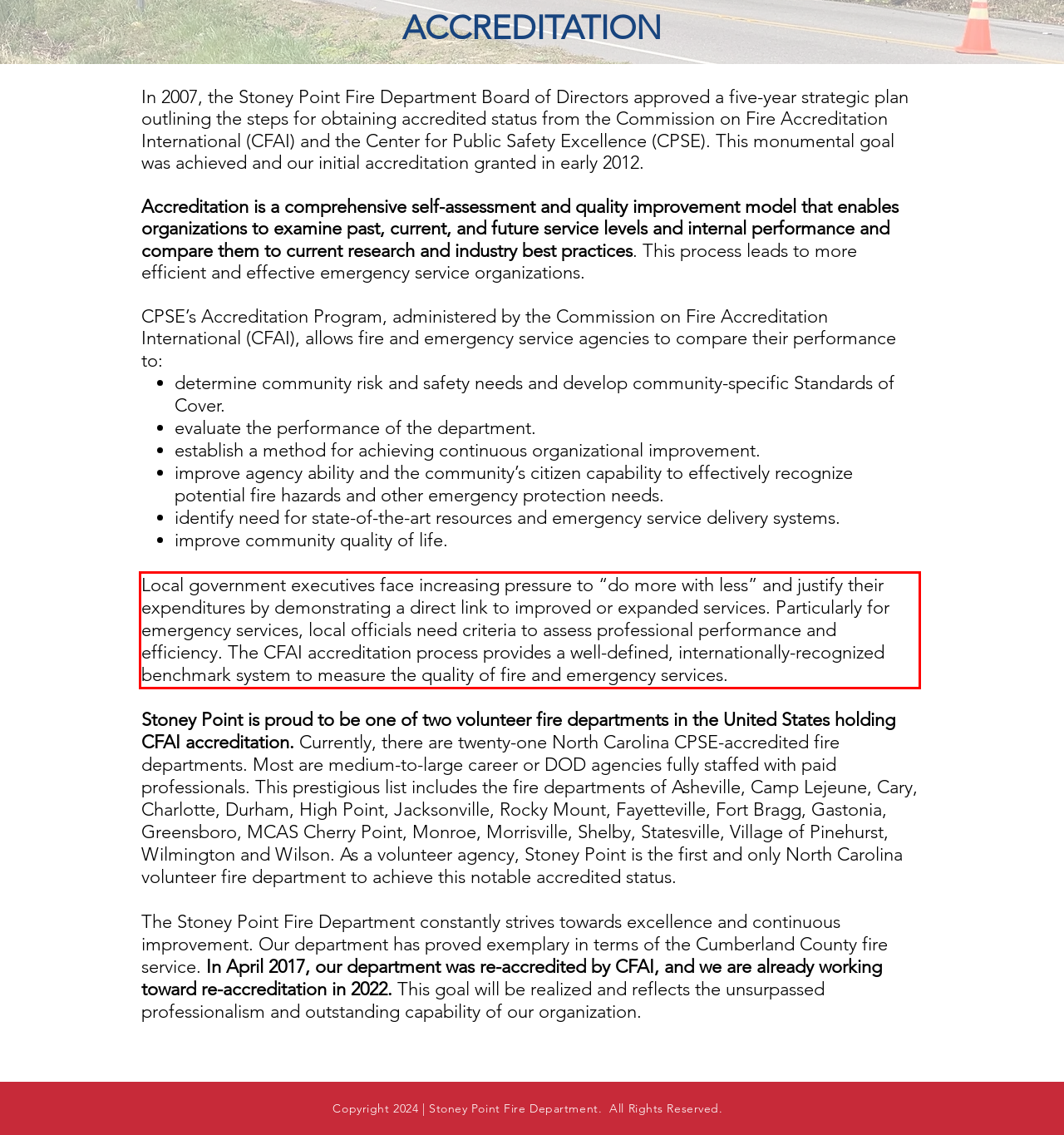You have a screenshot of a webpage with a red bounding box. Use OCR to generate the text contained within this red rectangle.

Local government executives face increasing pressure to “do more with less” and justify their expenditures by demonstrating a direct link to improved or expanded services. Particularly for emergency services, local officials need criteria to assess professional performance and efficiency. The CFAI accreditation process provides a well-defined, internationally-recognized benchmark system to measure the quality of fire and emergency services.